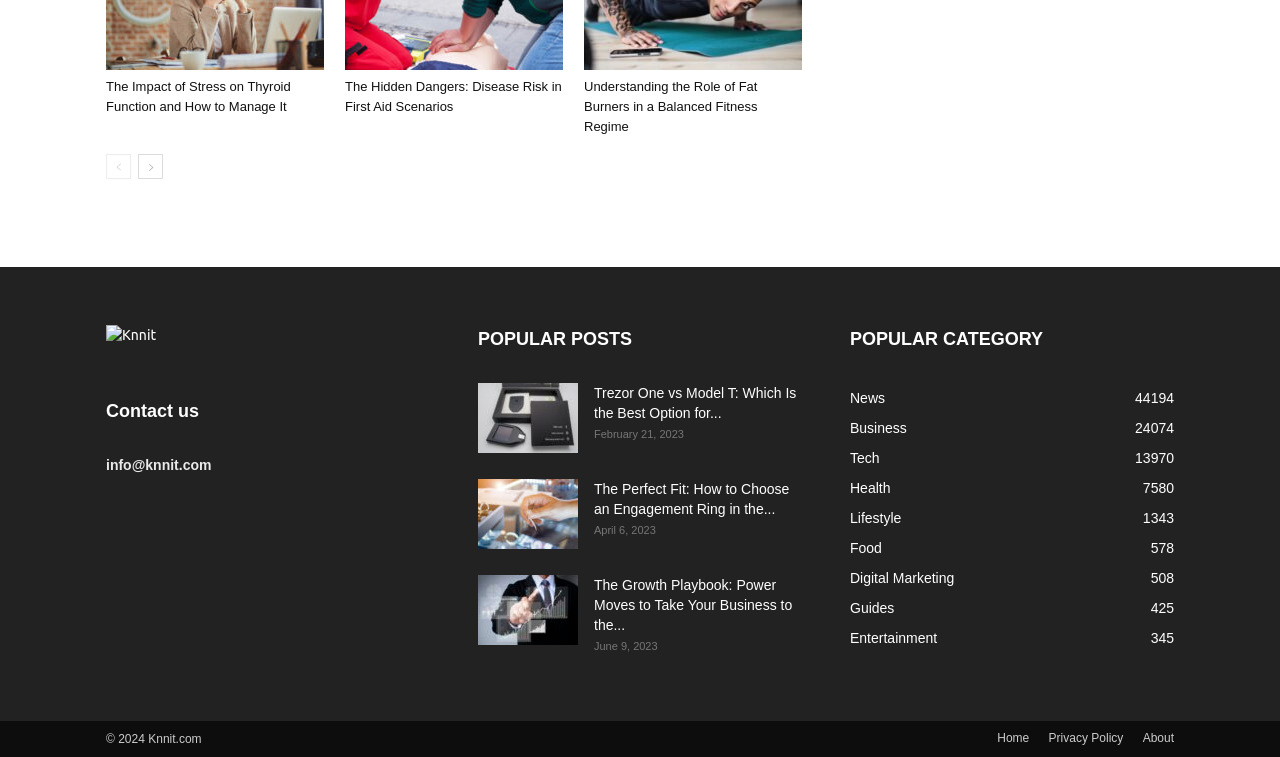Identify the bounding box coordinates of the specific part of the webpage to click to complete this instruction: "Click on the 'prev-page' link".

[0.083, 0.203, 0.102, 0.236]